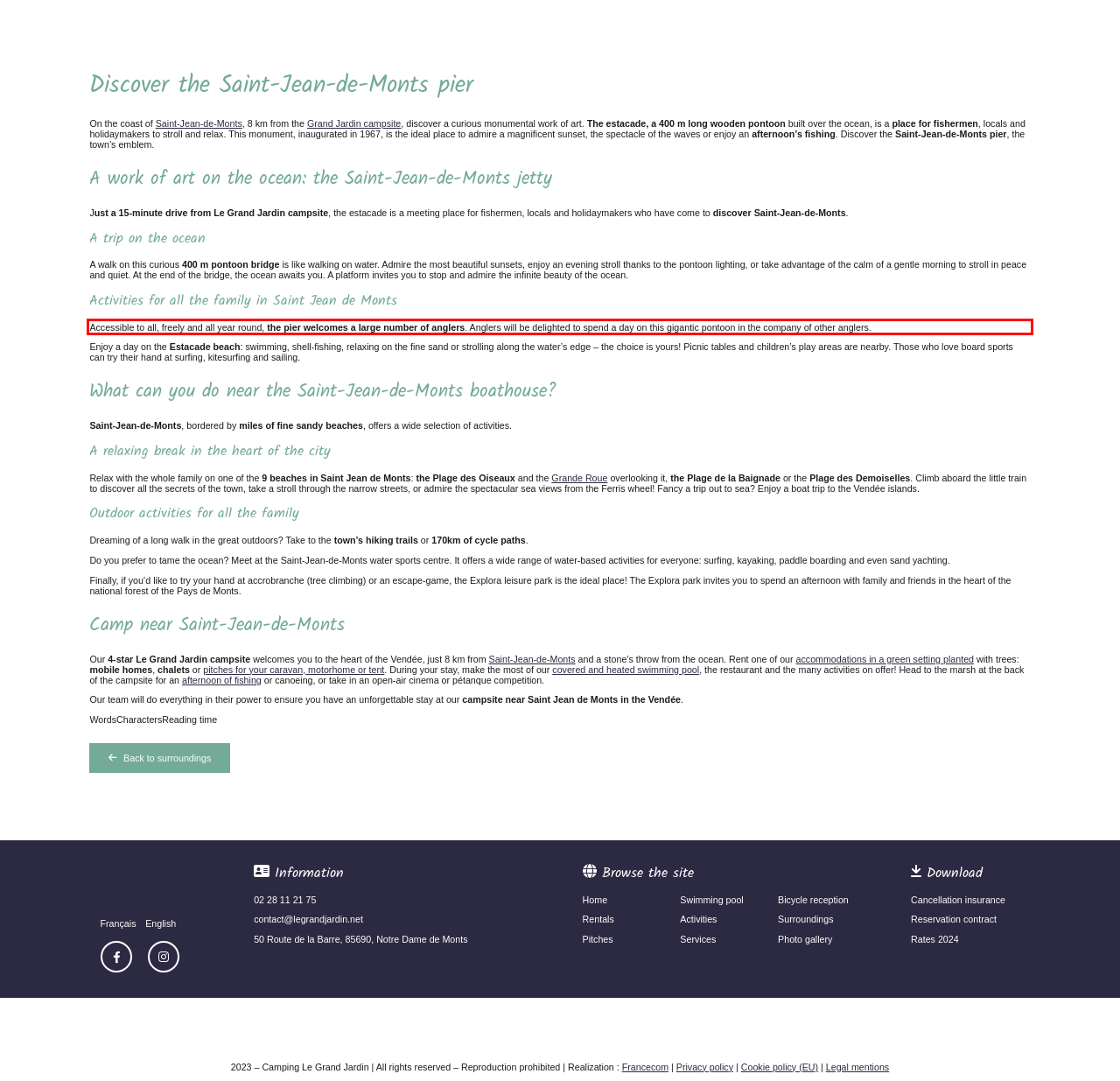You are given a screenshot with a red rectangle. Identify and extract the text within this red bounding box using OCR.

Accessible to all, freely and all year round, the pier welcomes a large number of anglers. Anglers will be delighted to spend a day on this gigantic pontoon in the company of other anglers.